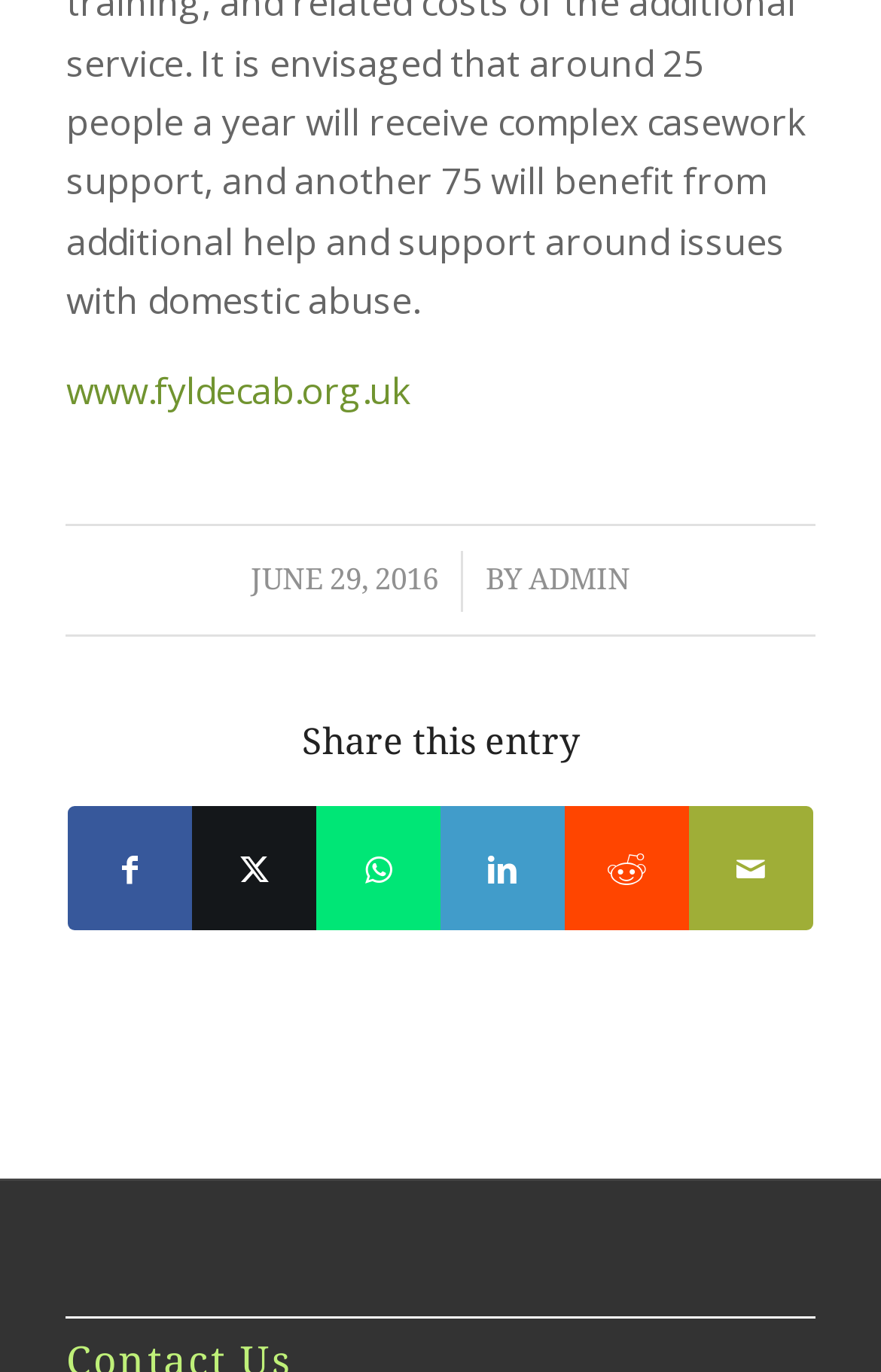Provide a one-word or brief phrase answer to the question:
What is the URL of the website?

www.fyldecab.org.uk